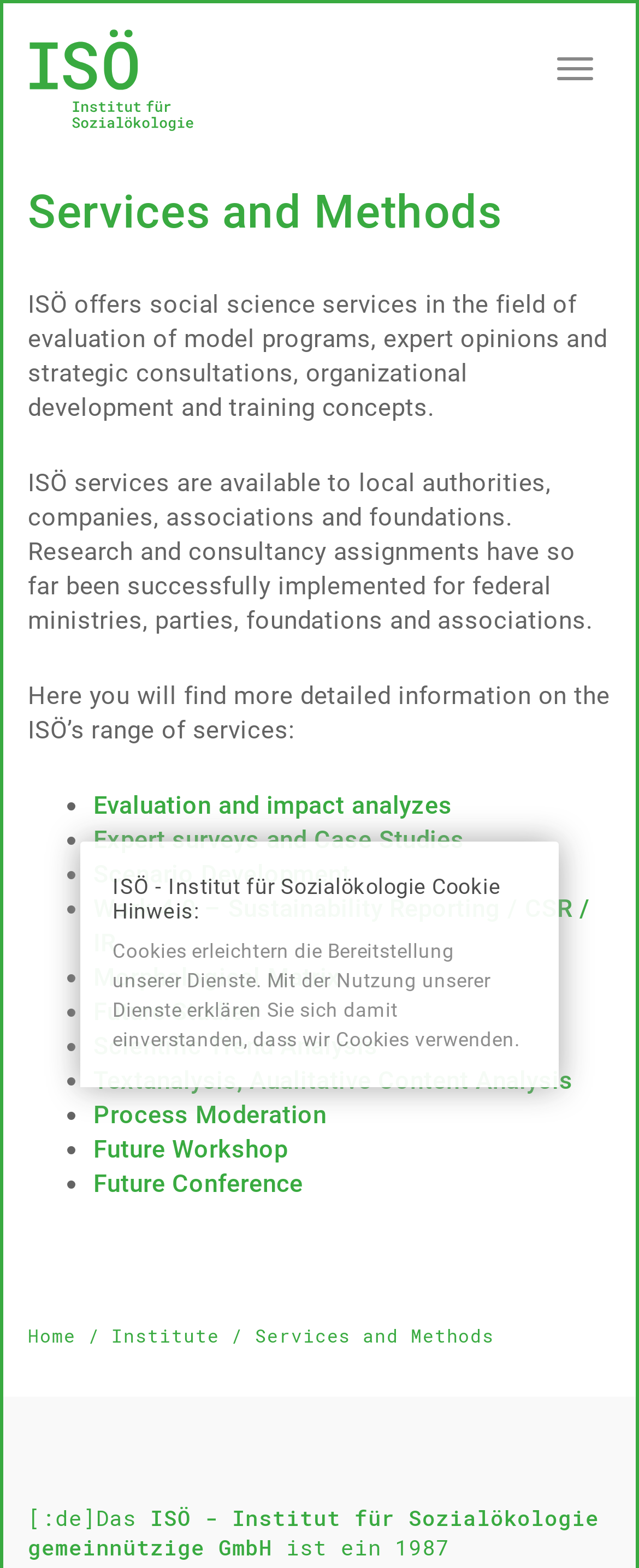Please identify the bounding box coordinates of the element I need to click to follow this instruction: "View 'Evaluation and impact analyzes' service".

[0.146, 0.504, 0.708, 0.523]